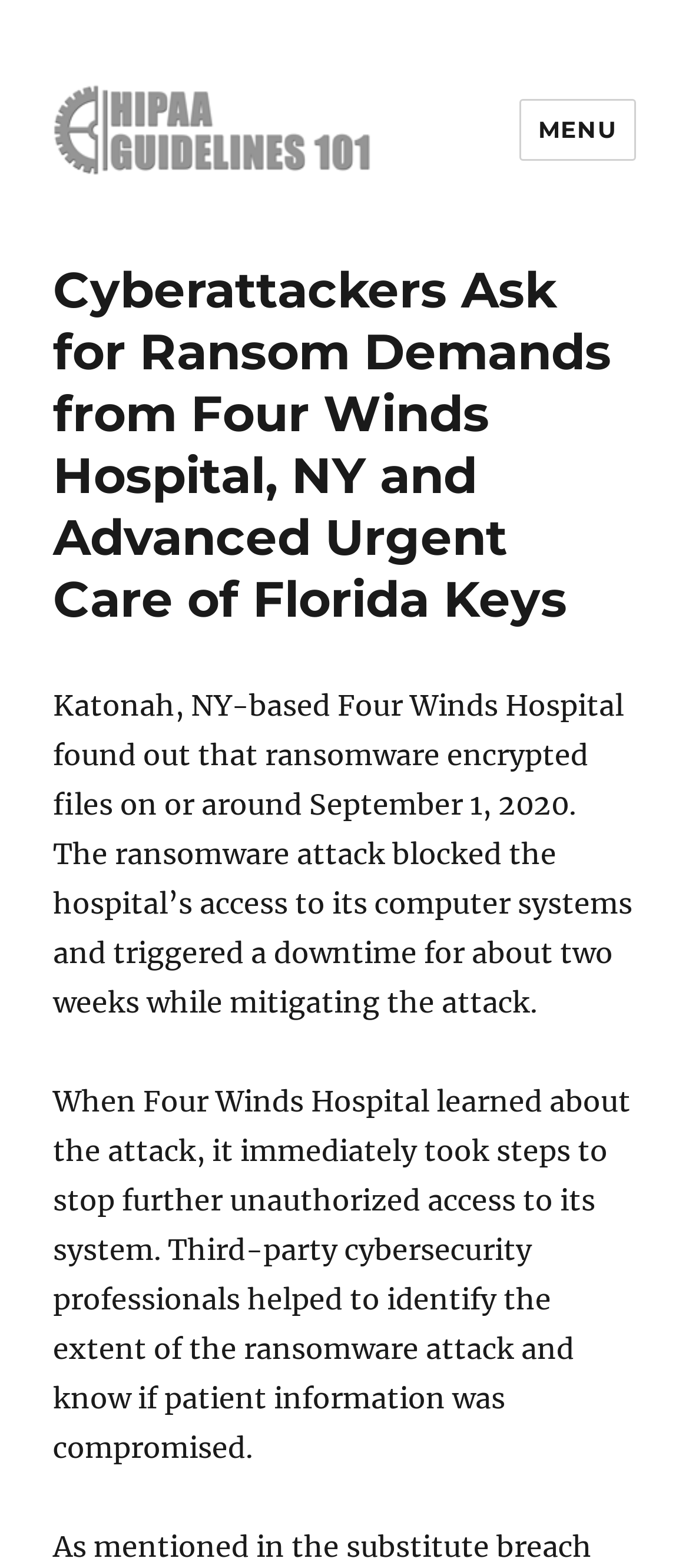Determine the bounding box coordinates for the HTML element described here: "Menu".

[0.753, 0.063, 0.923, 0.103]